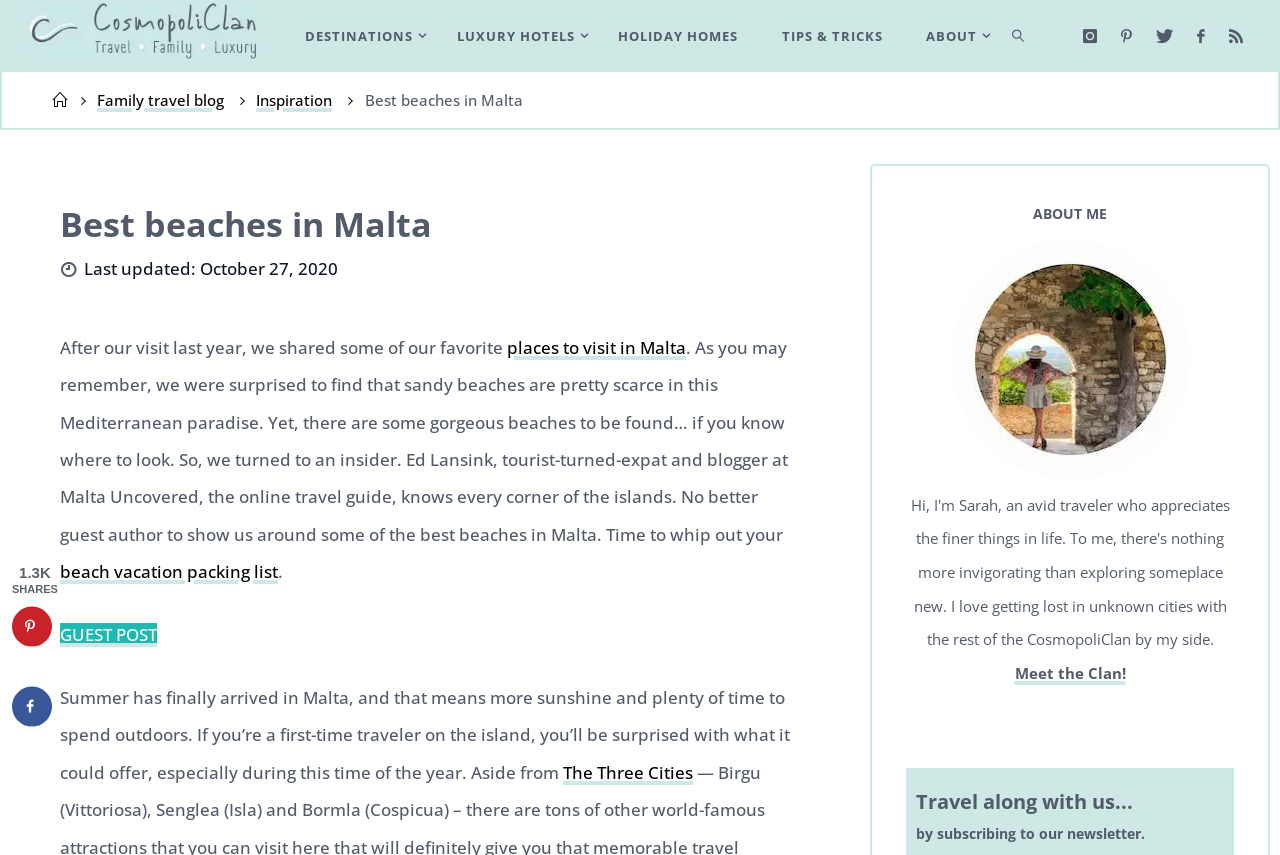What is the name of the travel blog?
Provide an in-depth and detailed answer to the question.

The name of the travel blog can be found in the top-left corner of the webpage, where the logo is located. The text 'CosmopoliClan - luxury travel - family travel - Expert in Hawaii travel - Dubai travel - France travel - French Riviera travel - Paris travel - Portugal travel - Croatia travel - The Netherlands travel - Belgiuim Christmas markets - logo' is the alt text of the image, which indicates that the name of the travel blog is CosmopoliClan.